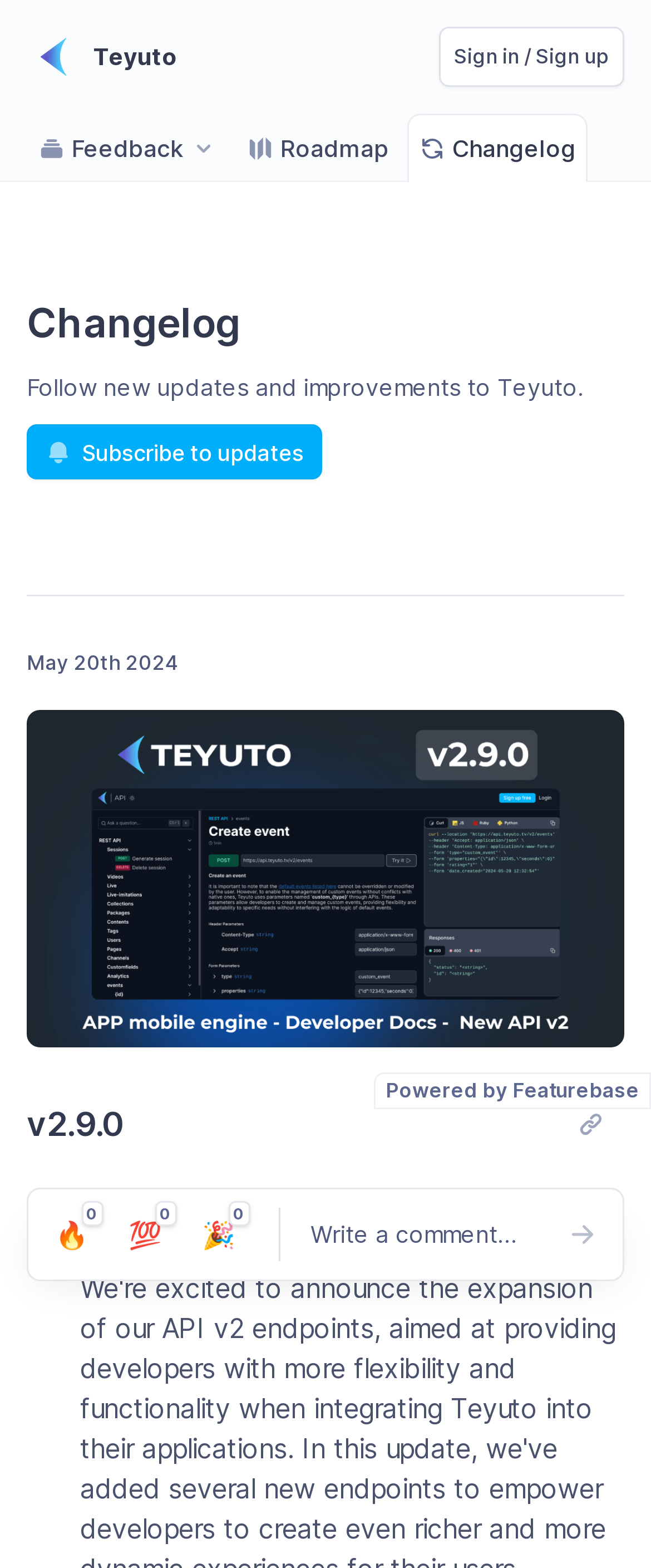Identify the bounding box coordinates for the region of the element that should be clicked to carry out the instruction: "Subscribe to updates". The bounding box coordinates should be four float numbers between 0 and 1, i.e., [left, top, right, bottom].

[0.041, 0.271, 0.495, 0.306]